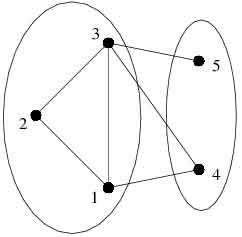What is the relationship between node 4 and node 3?
Refer to the image and give a detailed answer to the question.

Node 4 connects to node 3, indicating an external relationship between the two sets. This means that the relationship between node 4 and node 3 is an external one.